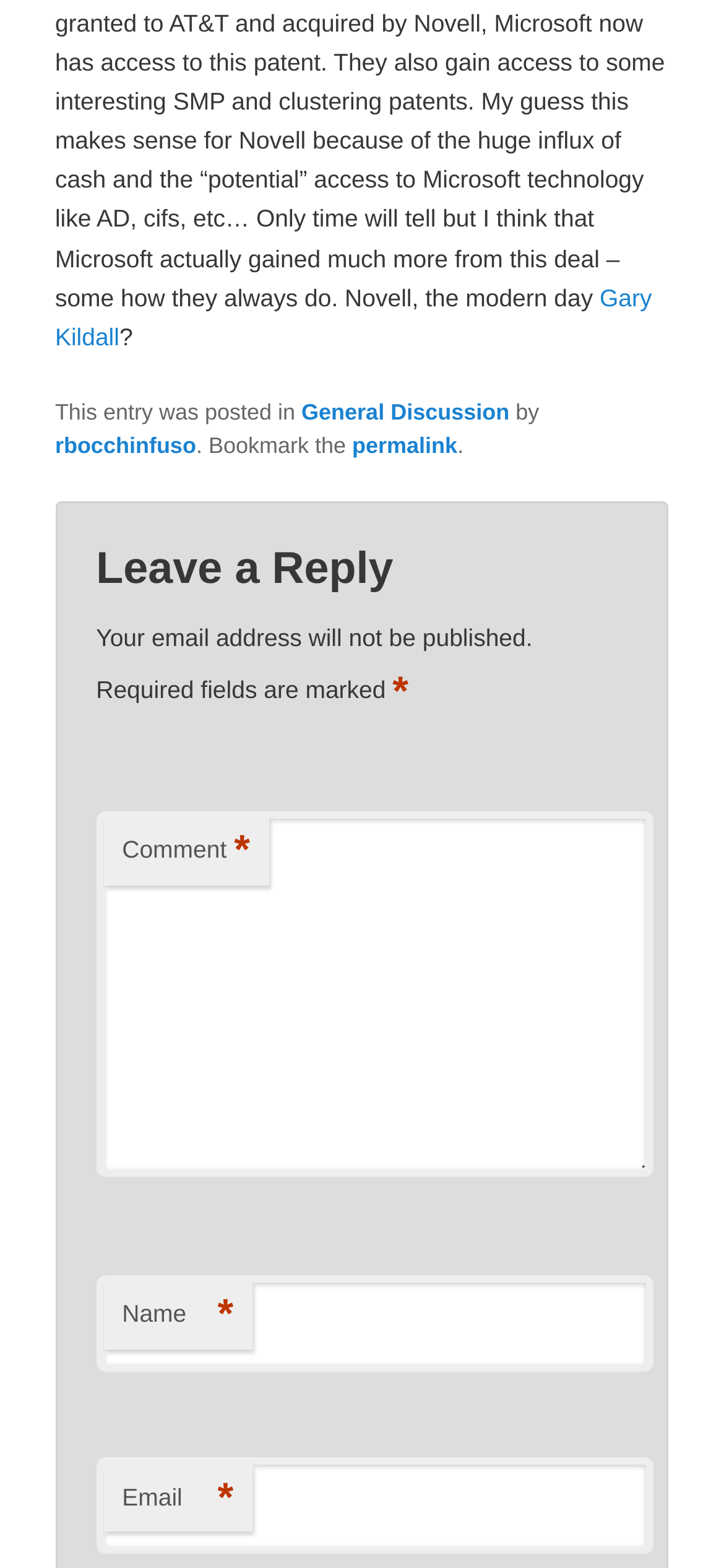Identify the bounding box for the UI element described as: "parent_node: Comment name="comment"". The coordinates should be four float numbers between 0 and 1, i.e., [left, top, right, bottom].

[0.133, 0.517, 0.902, 0.75]